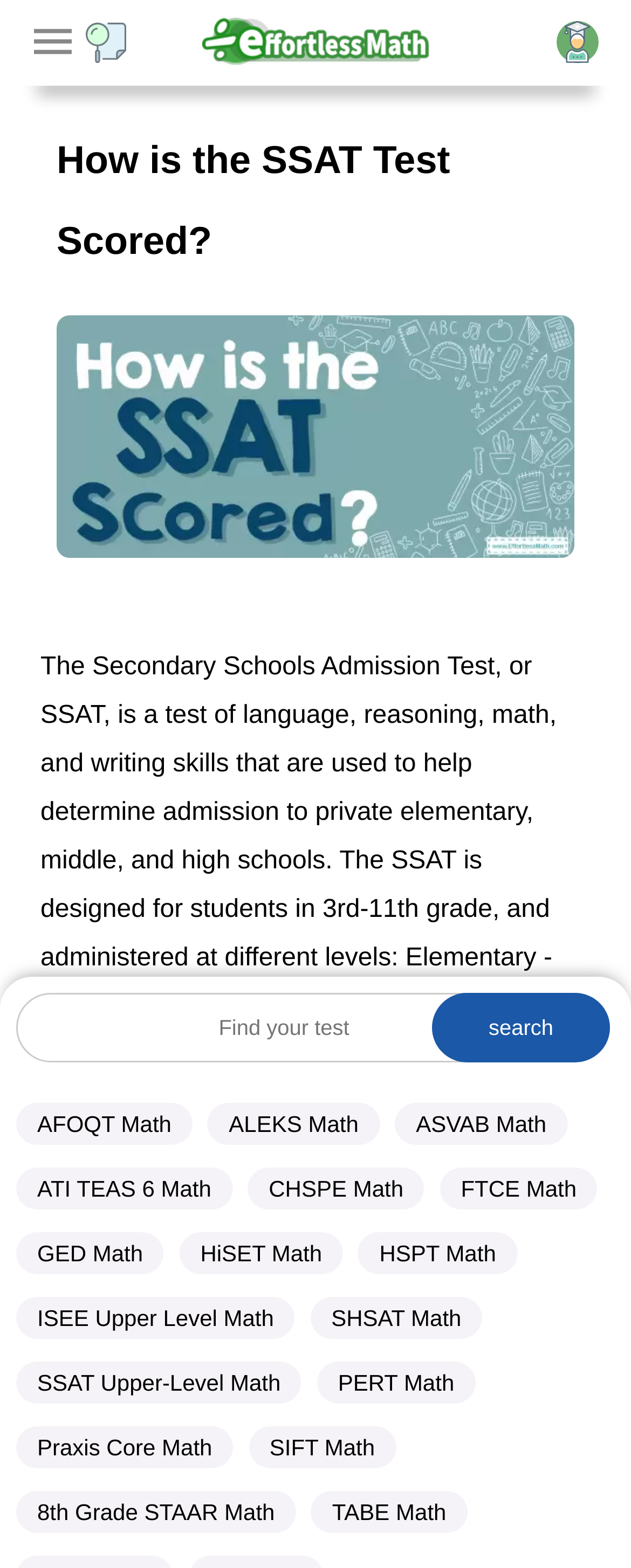Identify the bounding box coordinates of the element that should be clicked to fulfill this task: "Click on Effortless Math". The coordinates should be provided as four float numbers between 0 and 1, i.e., [left, top, right, bottom].

[0.321, 0.006, 0.679, 0.047]